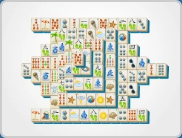What is the background of the Mahjong tile layout?
Look at the image and answer the question with a single word or phrase.

Clean